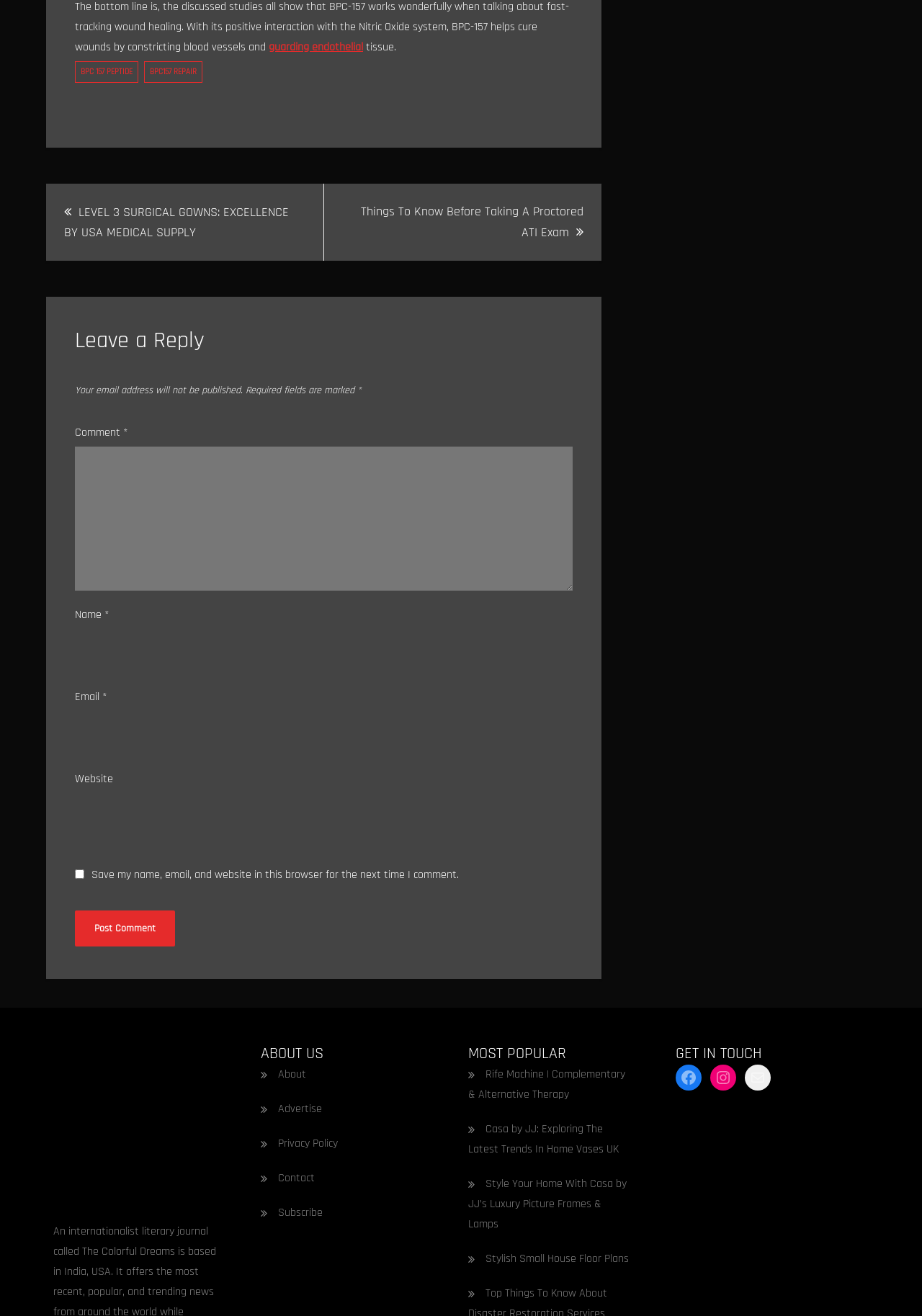Locate the bounding box coordinates of the clickable area needed to fulfill the instruction: "Click on the 'Post Comment' button".

[0.081, 0.692, 0.19, 0.719]